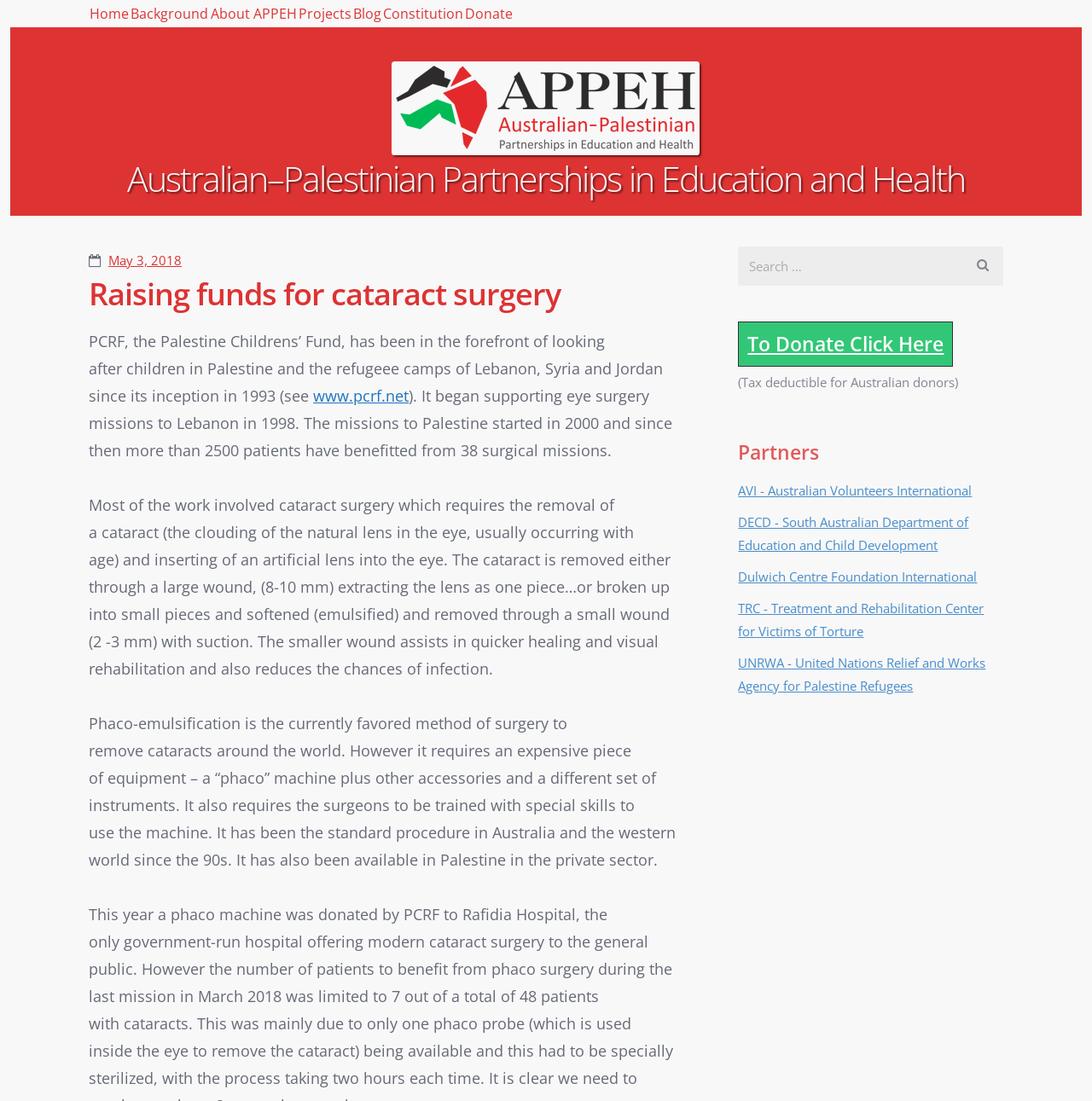Please specify the bounding box coordinates of the clickable region necessary for completing the following instruction: "Search for something". The coordinates must consist of four float numbers between 0 and 1, i.e., [left, top, right, bottom].

[0.676, 0.224, 0.919, 0.259]